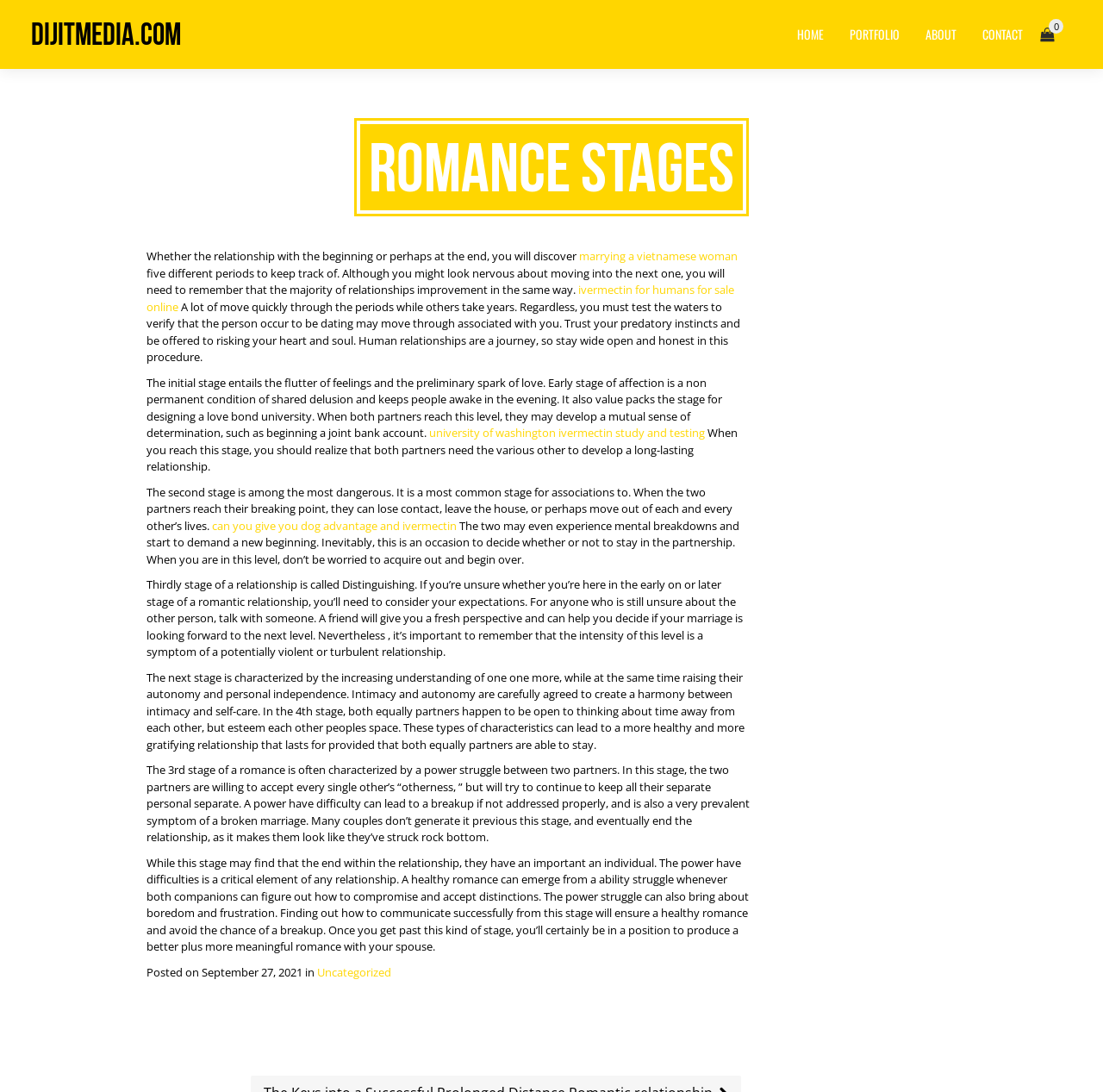Create an in-depth description of the webpage, covering main sections.

The webpage is about romance stages and relationships. At the top left, there is a heading "DijitMedia.com" with a link to the website. To the right of it, there are five links: "HOME", "PORTFOLIO", "ABOUT", "CONTACT", and a social media icon. 

Below the top navigation bar, there is a heading "Romance Stages" in the middle of the page. Underneath it, there is a paragraph of text that discusses the different stages of a relationship. The text is divided into several sections, each describing a stage of romance, including the initial stage, the second stage, the third stage, and so on. 

Throughout the text, there are several links to external websites, including "marrying a vietnamese woman", "ivermectin for humans for sale online", "university of washington ivermectin study and testing", and "can you give you dog advantage and ivermectin". These links seem to be unrelated to the main topic of romance stages.

At the bottom of the page, there is a footer section with a "Posted on" date and a link to "Uncategorized".